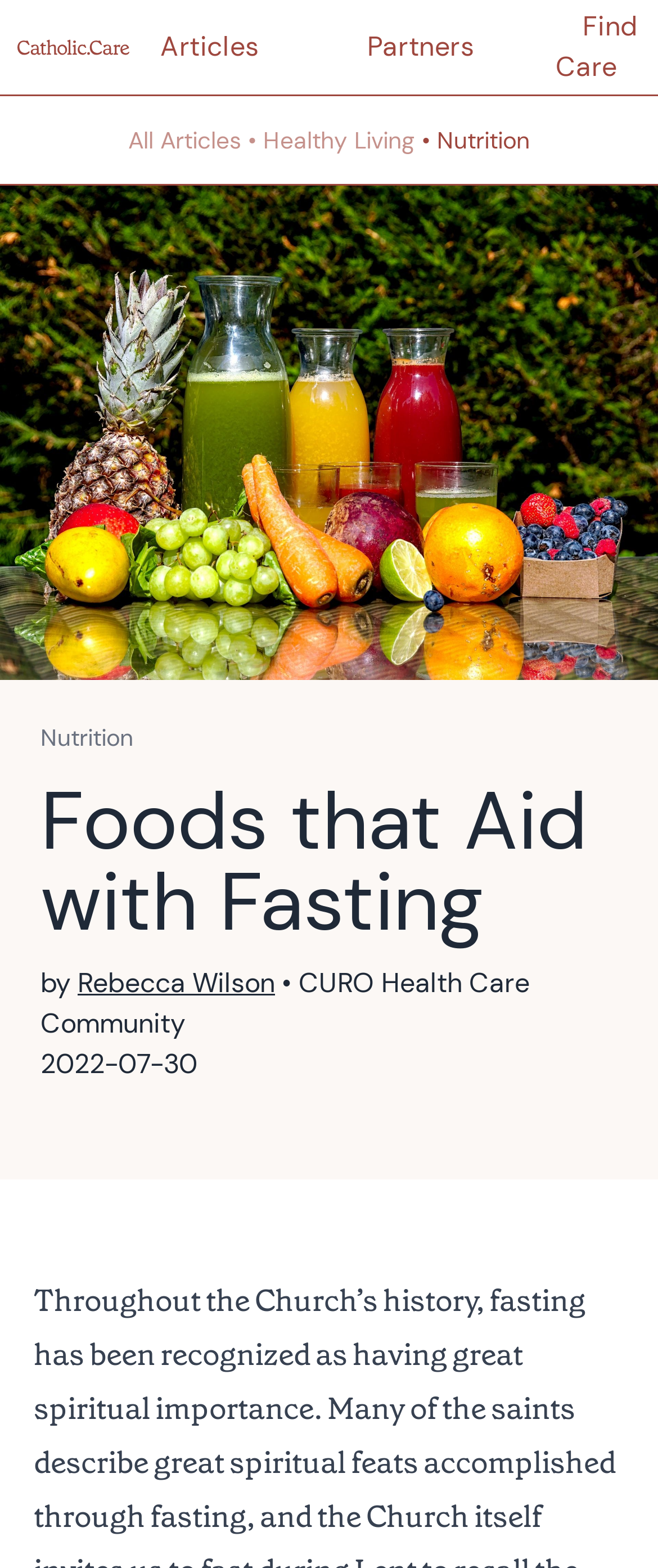Locate the bounding box coordinates of the clickable part needed for the task: "Click on the 'Articles' link".

[0.202, 0.017, 0.435, 0.043]